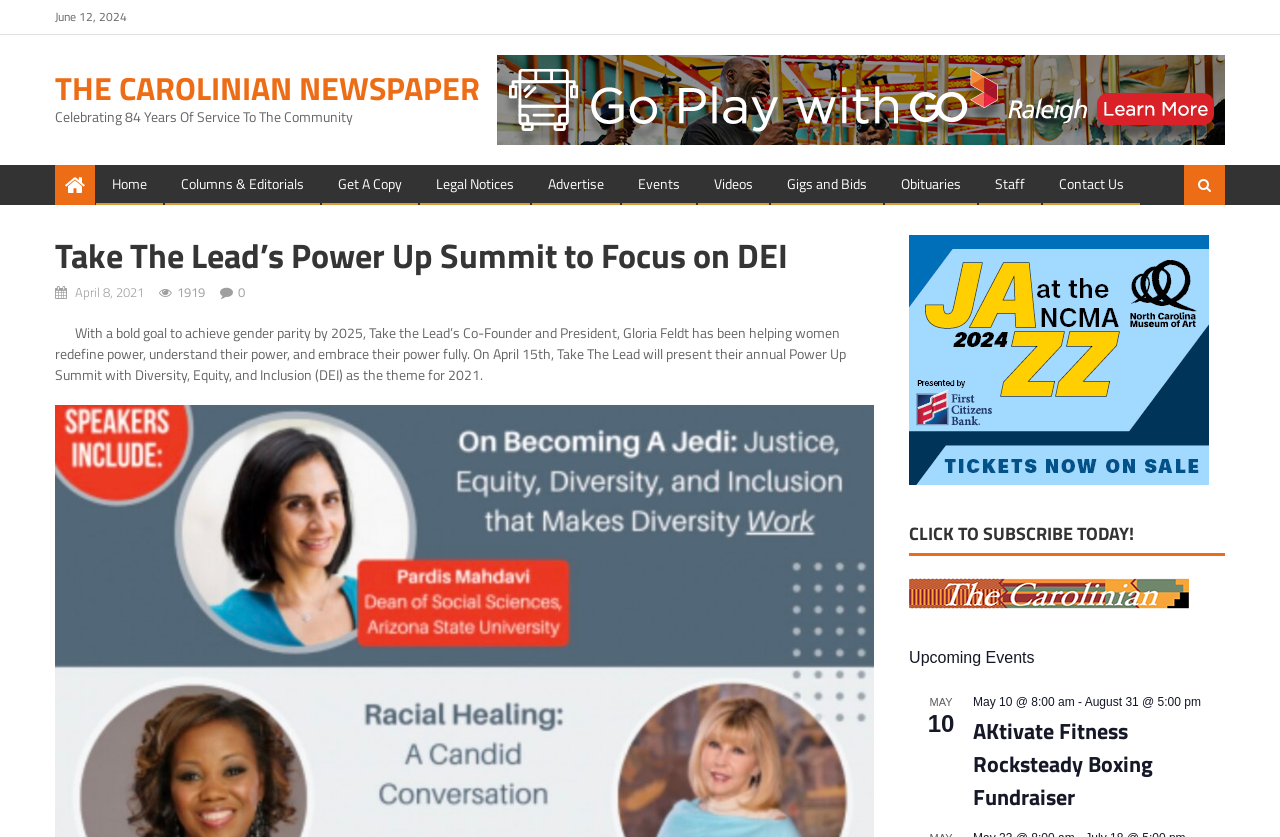What is the goal of Take the Lead?
Answer the question with as much detail as possible.

I found the answer by looking at the text 'With a bold goal to achieve gender parity by 2025...' which is located in the paragraph below the main heading.